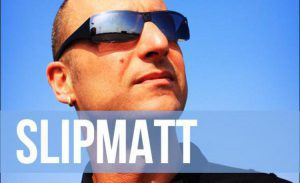What is the name of the venue where the event will take place?
Provide a detailed and well-explained answer to the question.

According to the caption, the event will be held at the Palais des Glaces Spiegeltent, which is the specified venue for the 'Pirates and Mermaids' event.